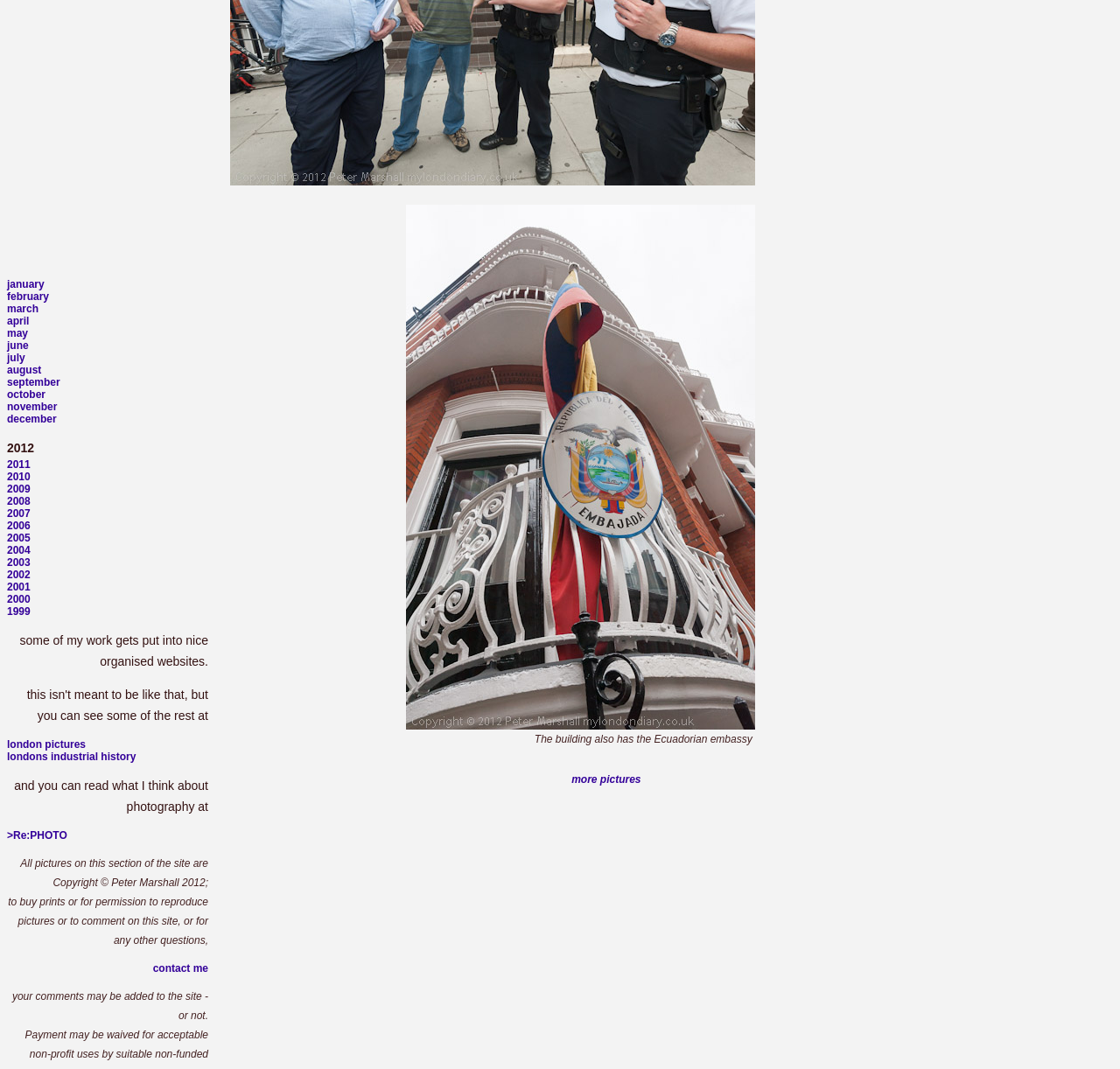What is the building with the Ecuadorian embassy?
Using the image, elaborate on the answer with as much detail as possible.

The webpage mentions that the building also has the Ecuadorian embassy, but it does not specify the name of the building.